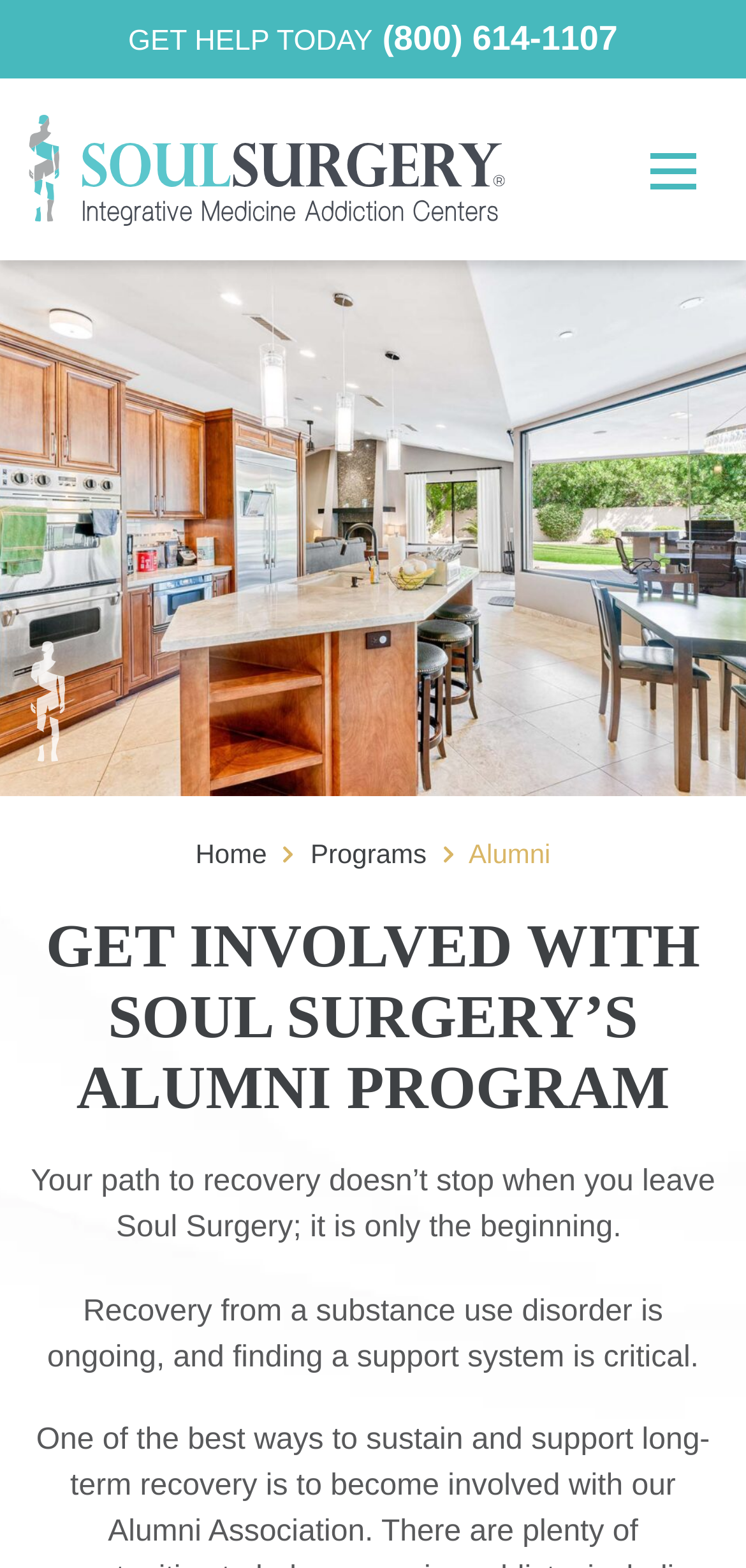What is the text above the 'GET HELP TODAY' button?
Using the image as a reference, give an elaborate response to the question.

I found the text 'Get Help' by looking at the StaticText element above the 'GET HELP TODAY' button.